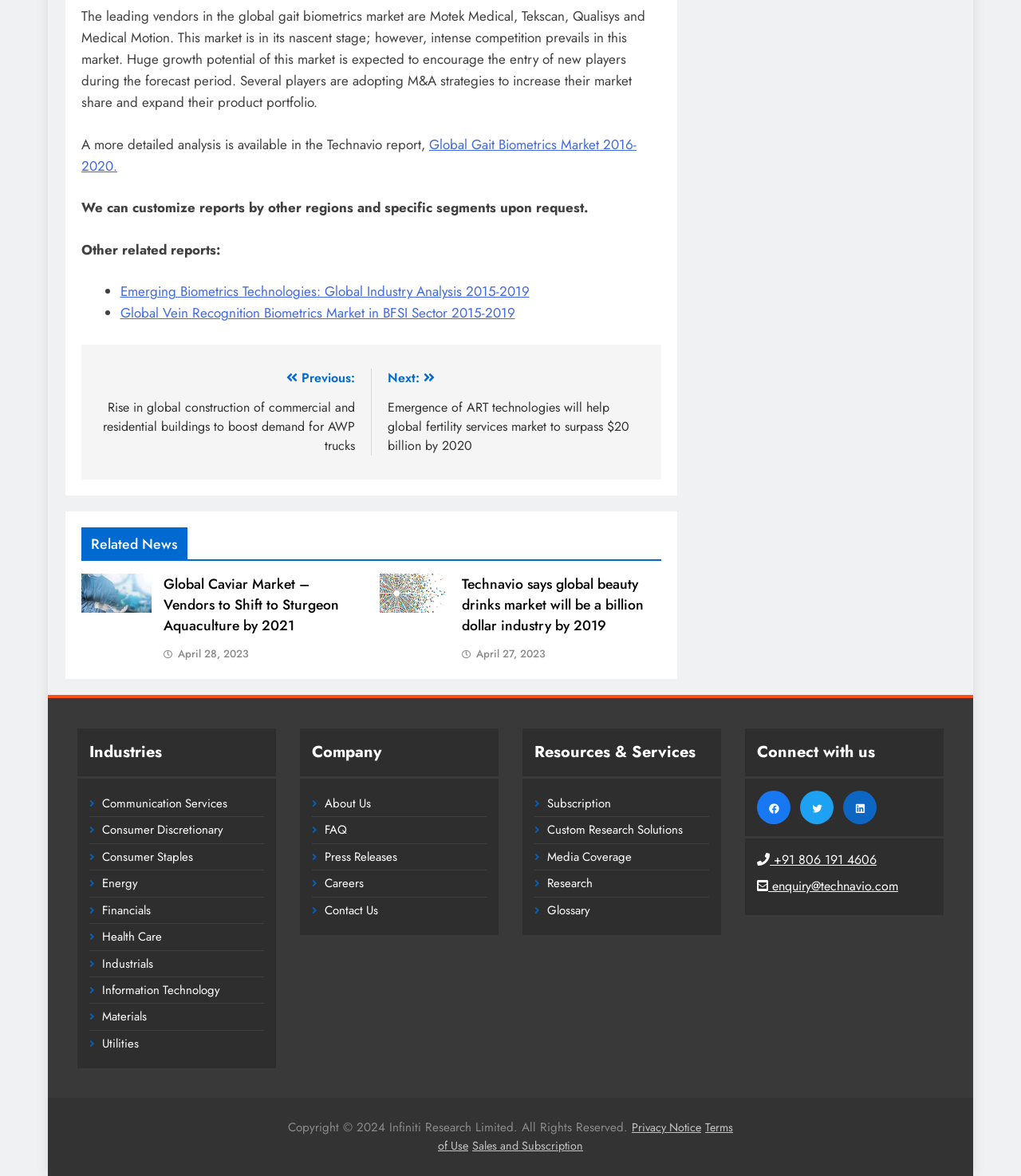What is the company name mentioned in the webpage?
Using the image provided, answer with just one word or phrase.

Technavio